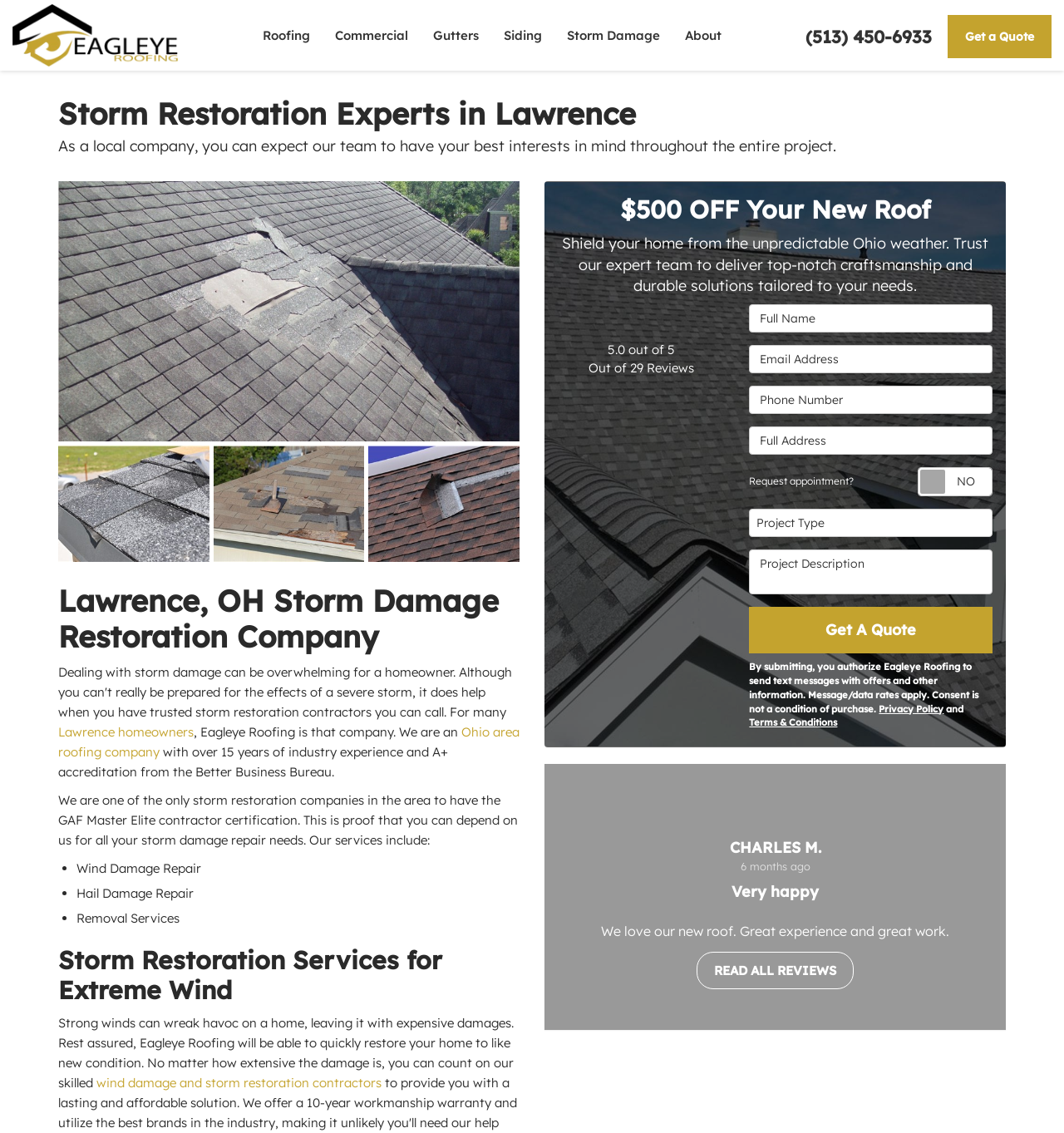Please locate the bounding box coordinates of the element that should be clicked to achieve the given instruction: "Click the 'Storm Damage' button".

[0.521, 0.0, 0.632, 0.062]